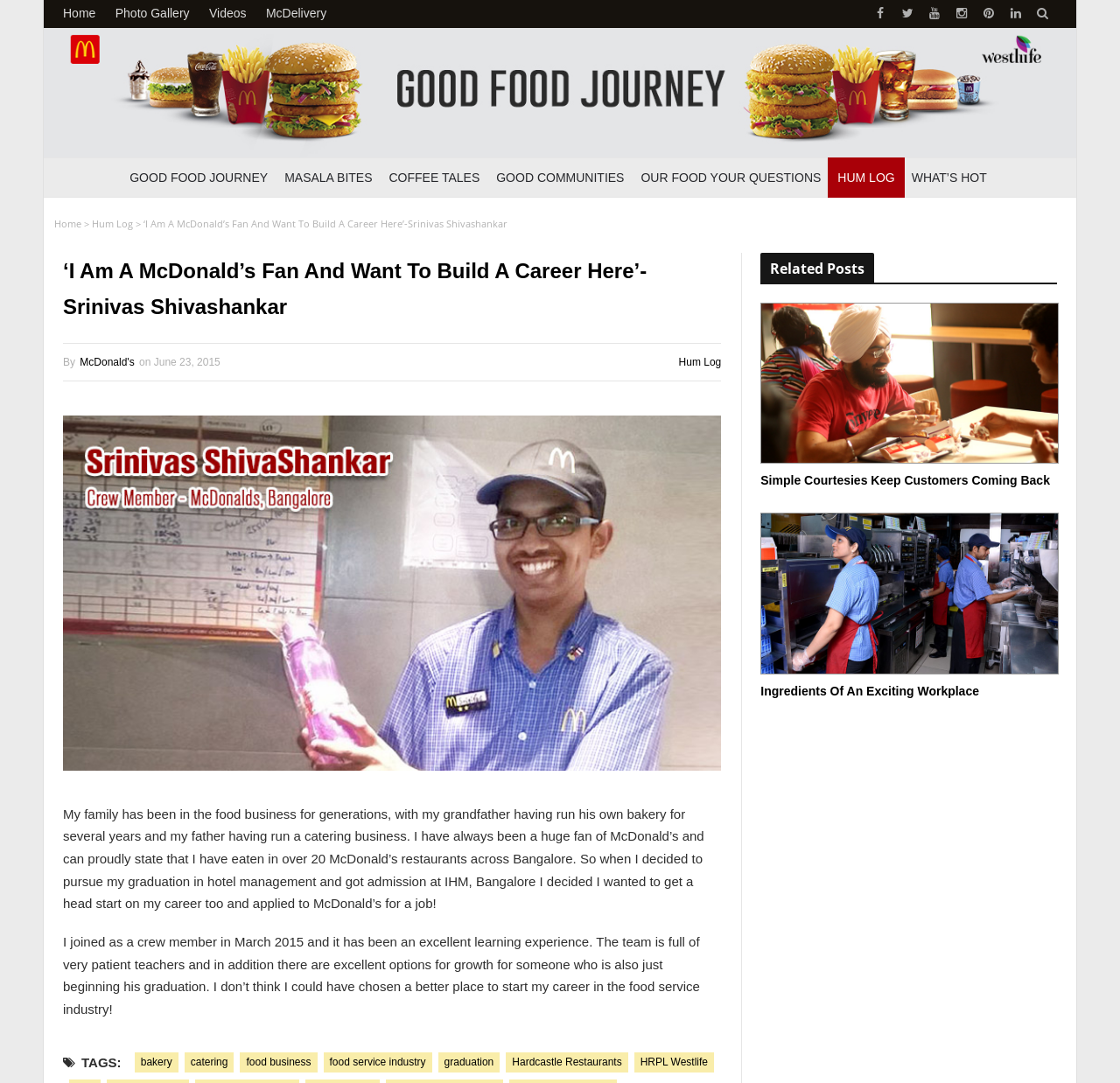Please identify the bounding box coordinates of the element on the webpage that should be clicked to follow this instruction: "Search on the website". The bounding box coordinates should be given as four float numbers between 0 and 1, formatted as [left, top, right, bottom].

[0.92, 0.0, 0.942, 0.027]